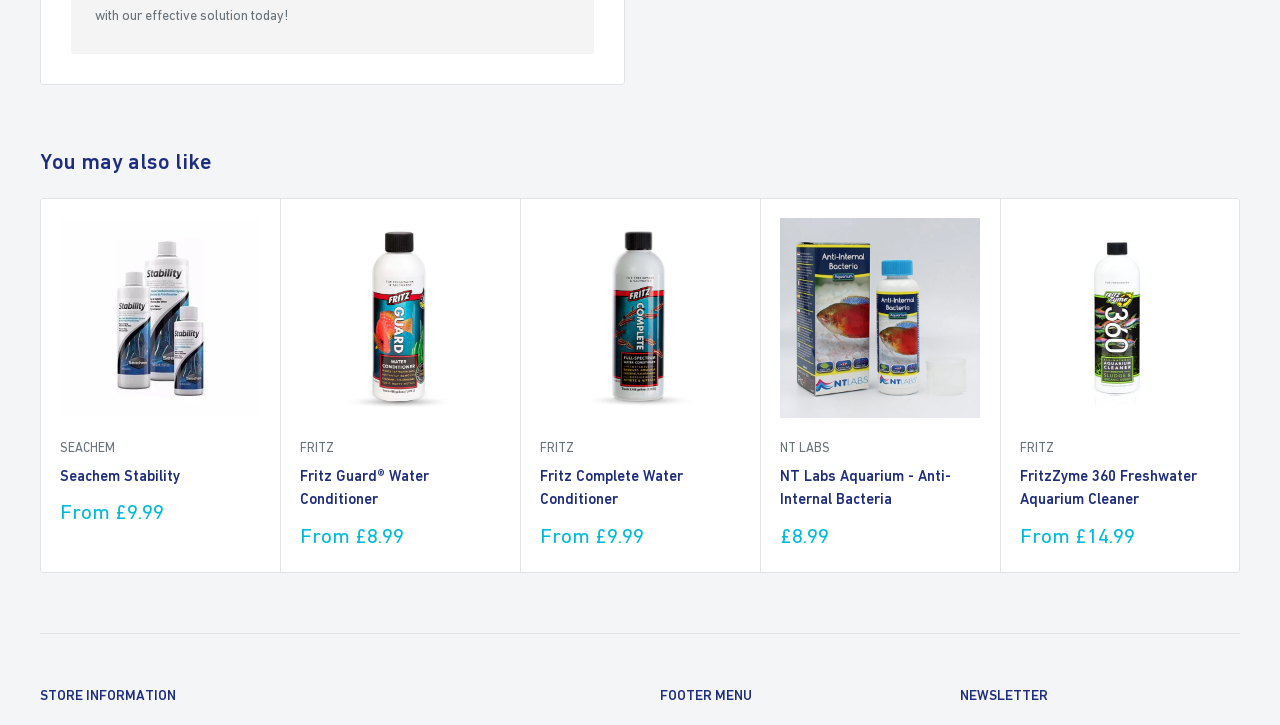How many products are listed under 'You may also like'?
Using the details shown in the screenshot, provide a comprehensive answer to the question.

I counted the number of products listed under the 'You may also like' heading, which includes Seachem Stability, Fritz Guard Water Conditioner, Fritz Complete Water Conditioner, NT Labs Aquarium - Anti-Internal Bacteria, and FritzZyme 360 Freshwater Aquarium Cleaner.